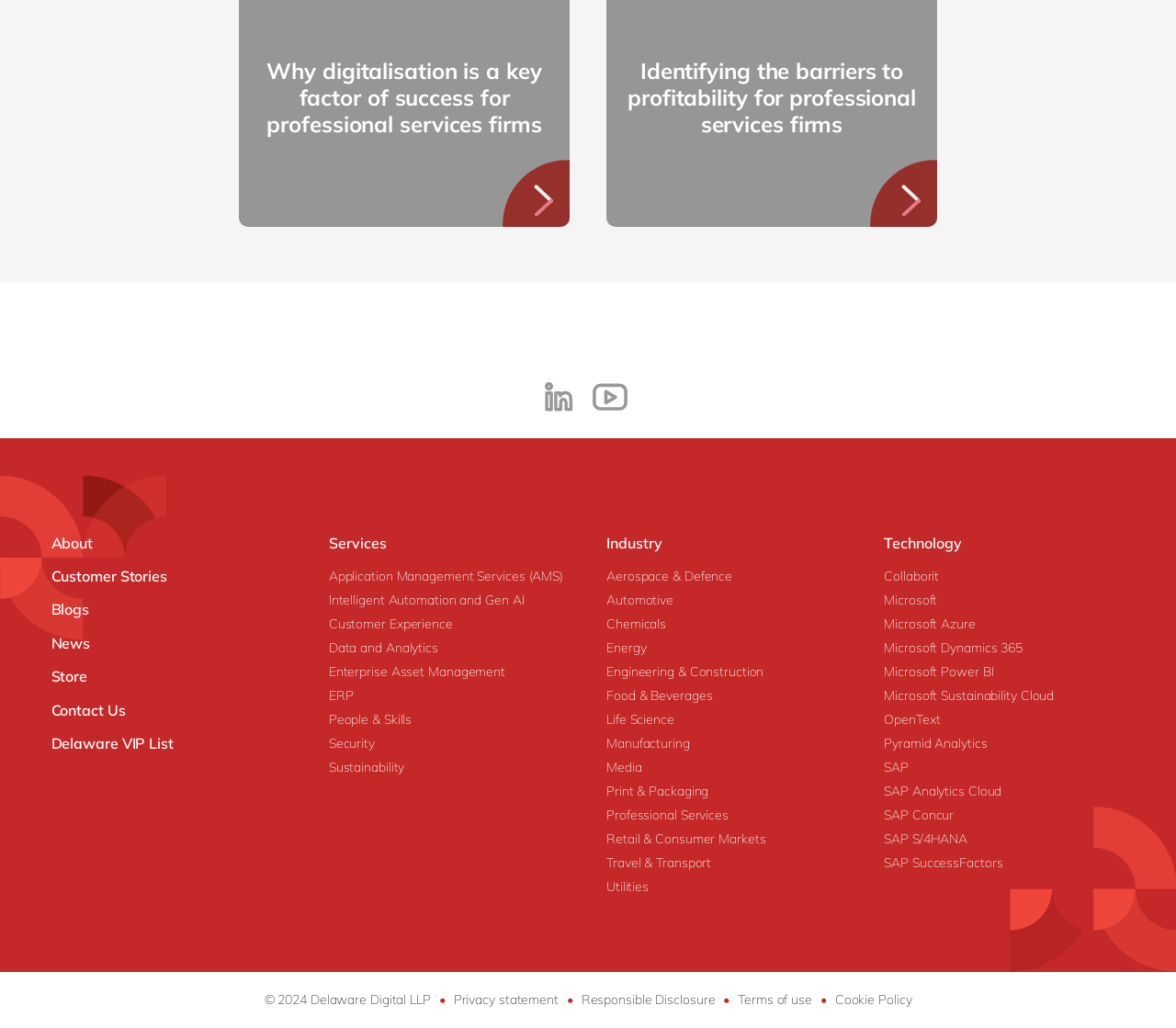Please locate the bounding box coordinates of the element that needs to be clicked to achieve the following instruction: "Explore the Services". The coordinates should be four float numbers between 0 and 1, i.e., [left, top, right, bottom].

[0.279, 0.516, 0.484, 0.54]